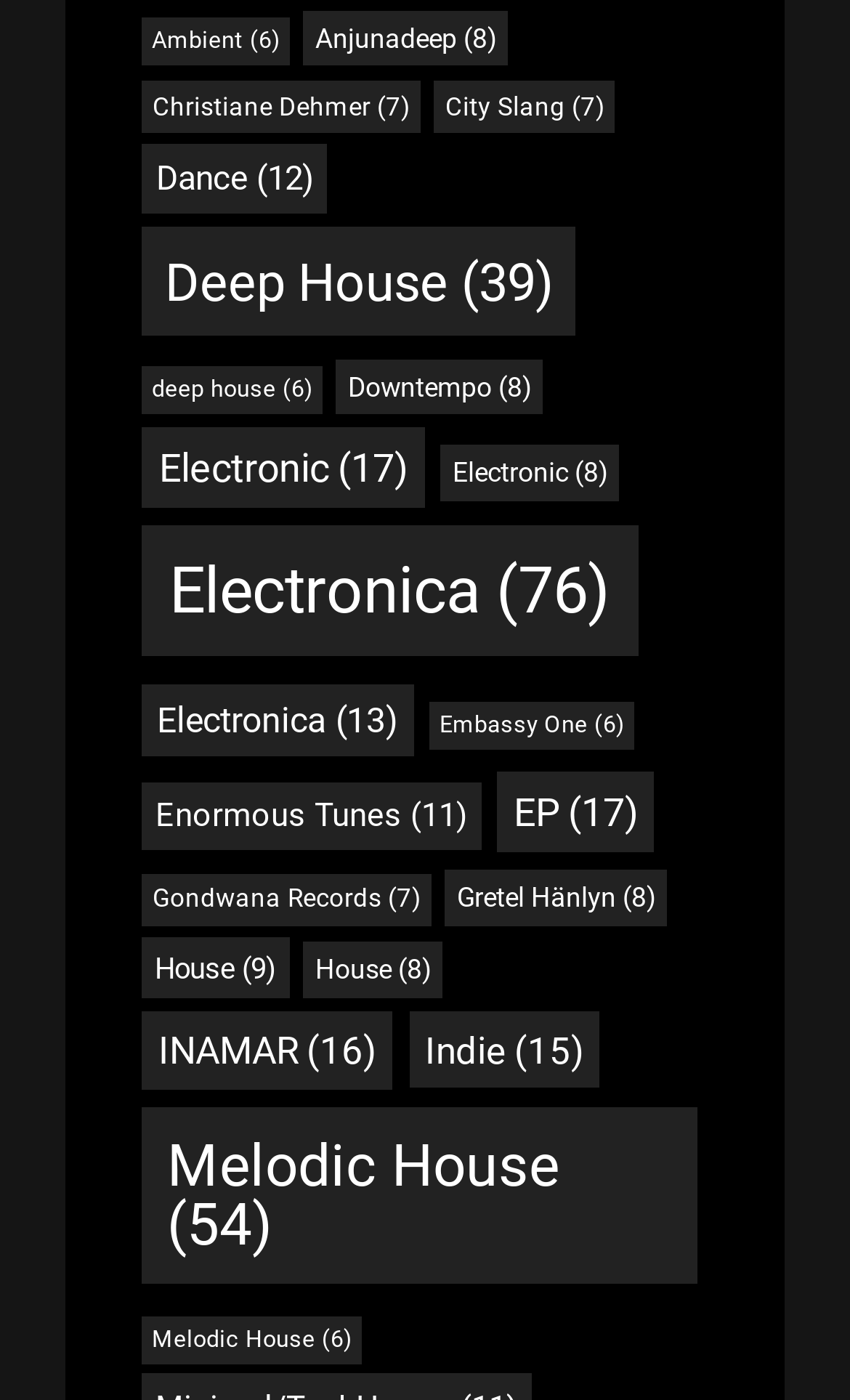Using the provided element description, identify the bounding box coordinates as (top-left x, top-left y, bottom-right x, bottom-right y). Ensure all values are between 0 and 1. Description: Gretel Hänlyn (8)

[0.524, 0.622, 0.785, 0.662]